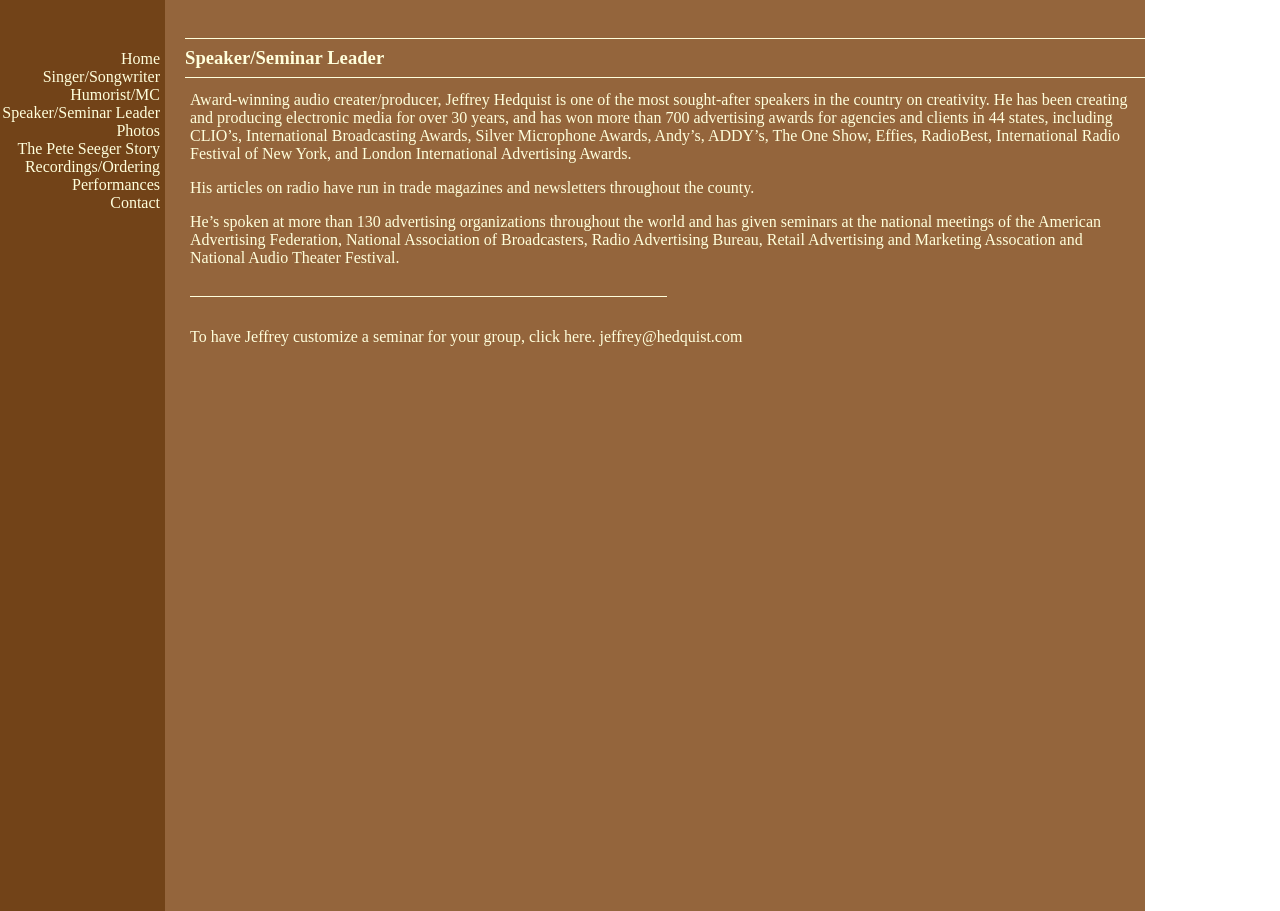How many advertising awards has Jeffrey Hedquist won?
Please give a detailed answer to the question using the information shown in the image.

According to the webpage, Jeffrey Hedquist has won more than 700 advertising awards for agencies and clients in 44 states, including CLIO’s, International Broadcasting Awards, Silver Microphone Awards, Andy’s, ADDY’s, The One Show, Effies, RadioBest, International Radio Festival of New York, and London International Advertising Awards.